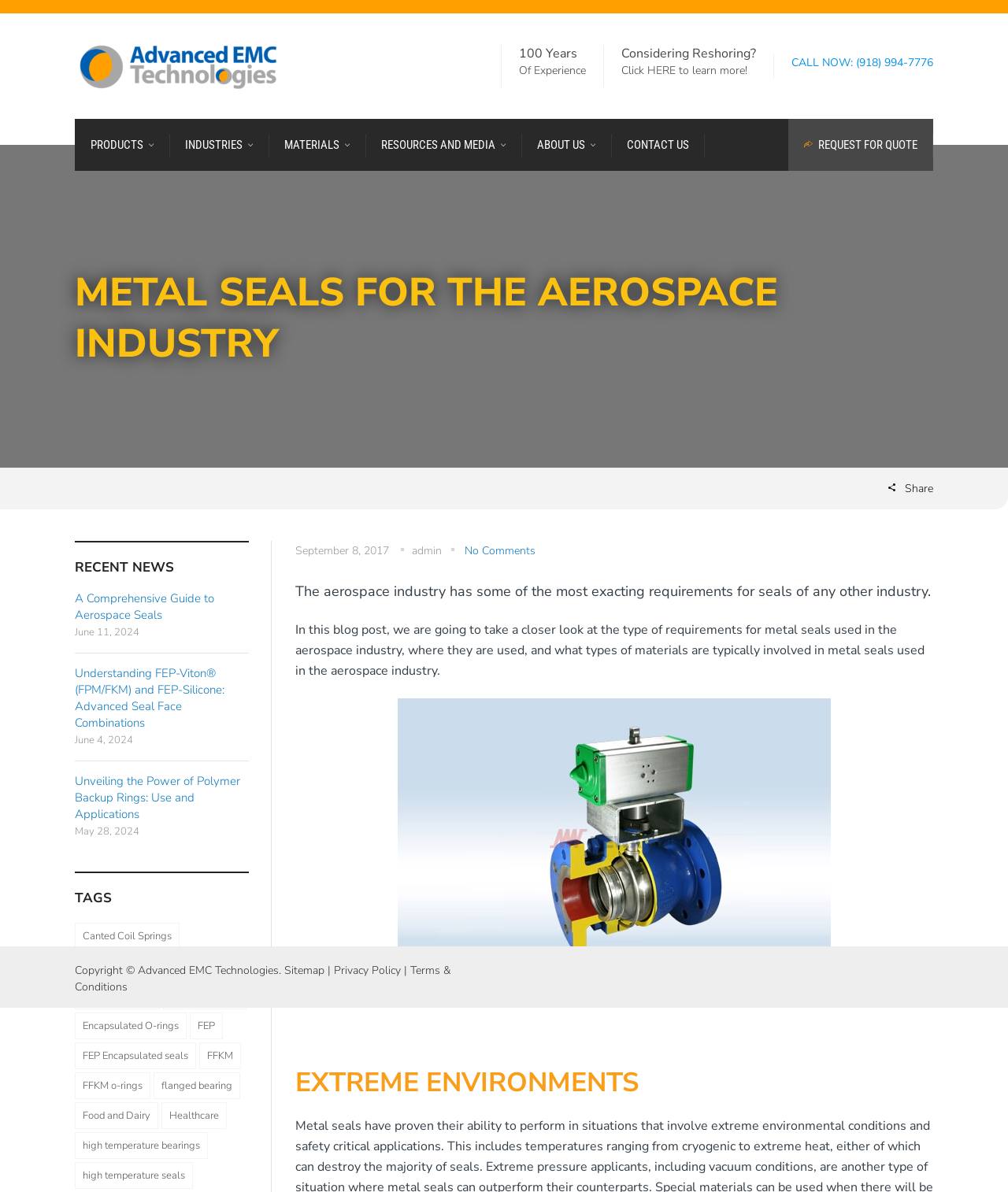What is the company's phone number?
Refer to the image and give a detailed answer to the query.

The phone number can be found at the top of the webpage, next to the 'CALL NOW:' text.